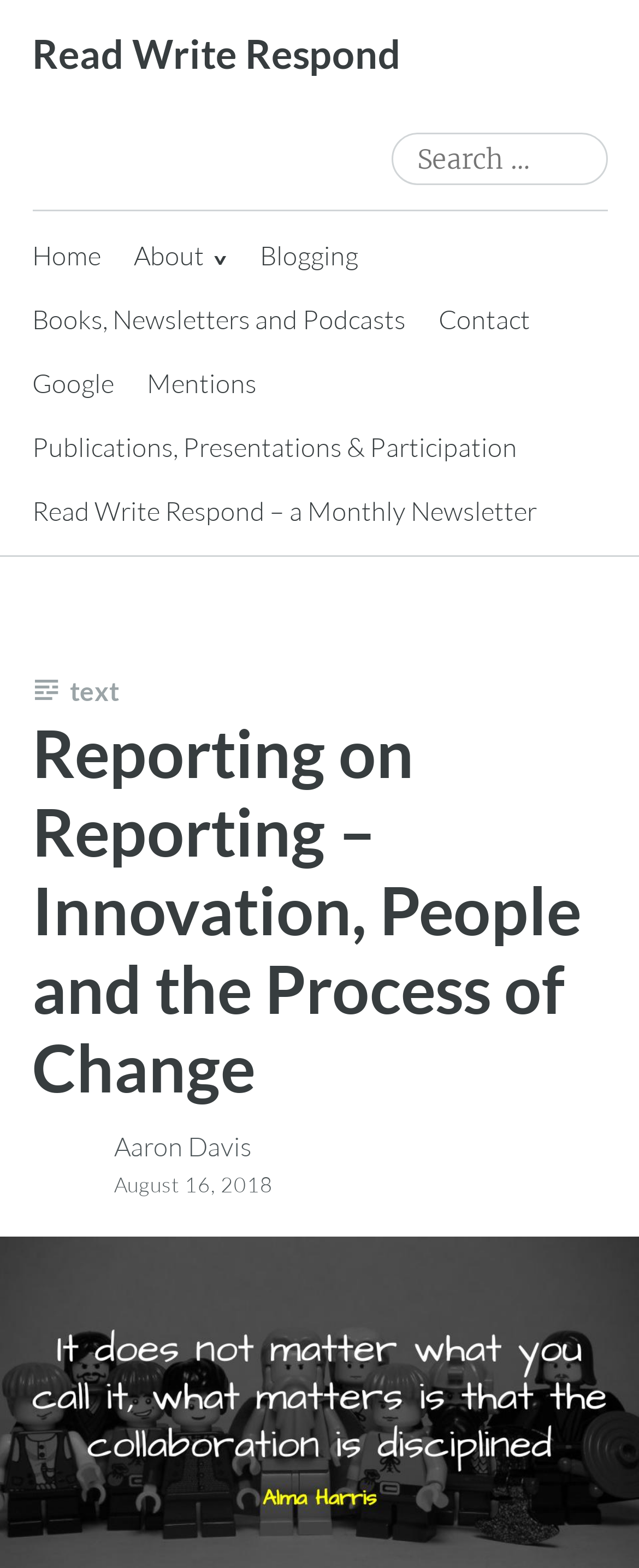Highlight the bounding box coordinates of the element that should be clicked to carry out the following instruction: "search for something". The coordinates must be given as four float numbers ranging from 0 to 1, i.e., [left, top, right, bottom].

[0.612, 0.085, 0.95, 0.118]